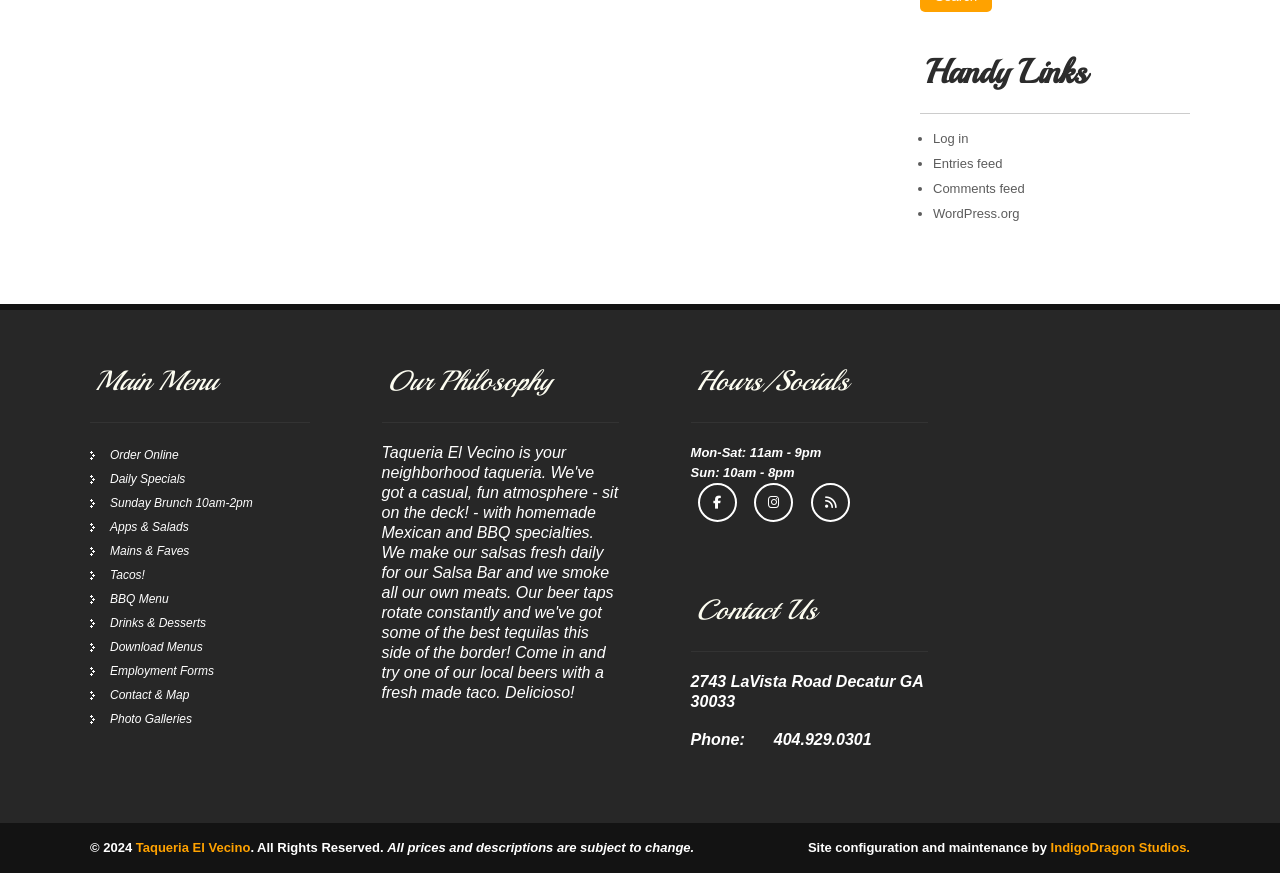Given the description of a UI element: "IndigoDragon Studios.", identify the bounding box coordinates of the matching element in the webpage screenshot.

[0.821, 0.962, 0.93, 0.979]